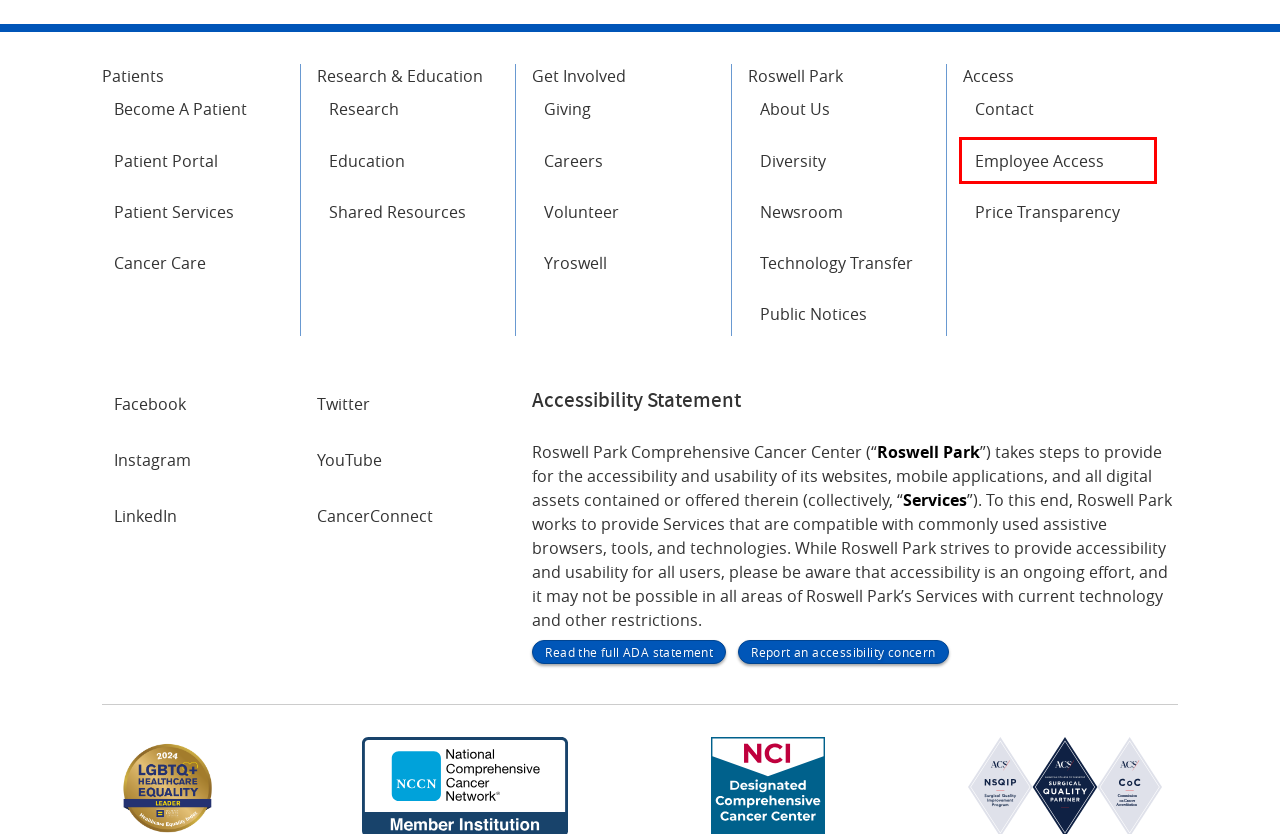You are given a screenshot of a webpage with a red bounding box around an element. Choose the most fitting webpage description for the page that appears after clicking the element within the red bounding box. Here are the candidates:
A. PRIME® Continuing Medical Education
B. Login | Roswell Park Comprehensive Cancer Center
C. Patient Portal - MyRoswell: Login
D. Accessibility Request or Problem Report
E. NetScaler AAA
F. Roswell Park Comprehensive Cancer Center Donation Form - Roswell Park Comprehensive Cancer Center
G. Become A Patient
H. Profile

E